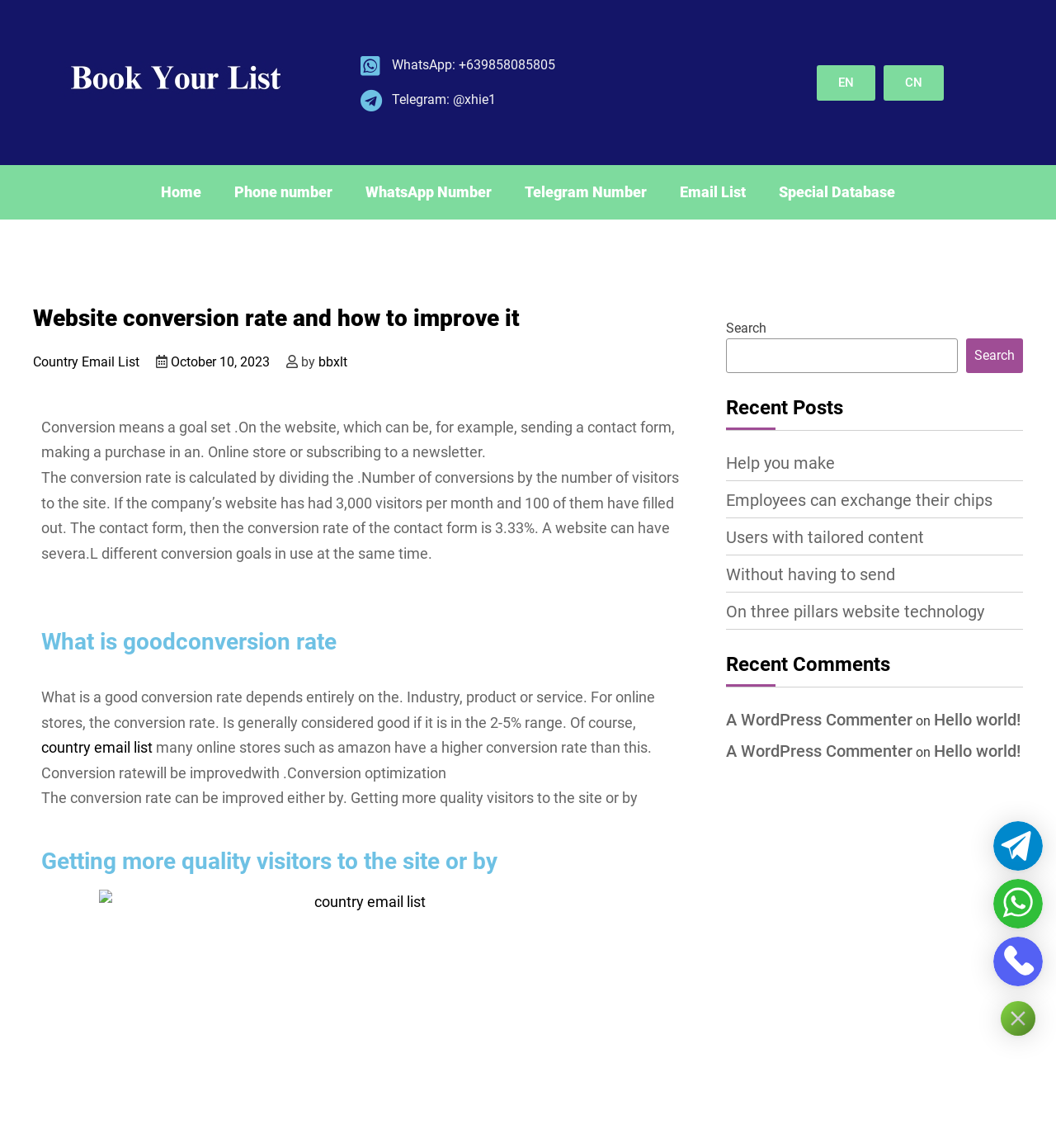Using the element description bbxlt, predict the bounding box coordinates for the UI element. Provide the coordinates in (top-left x, top-left y, bottom-right x, bottom-right y) format with values ranging from 0 to 1.

[0.302, 0.308, 0.329, 0.322]